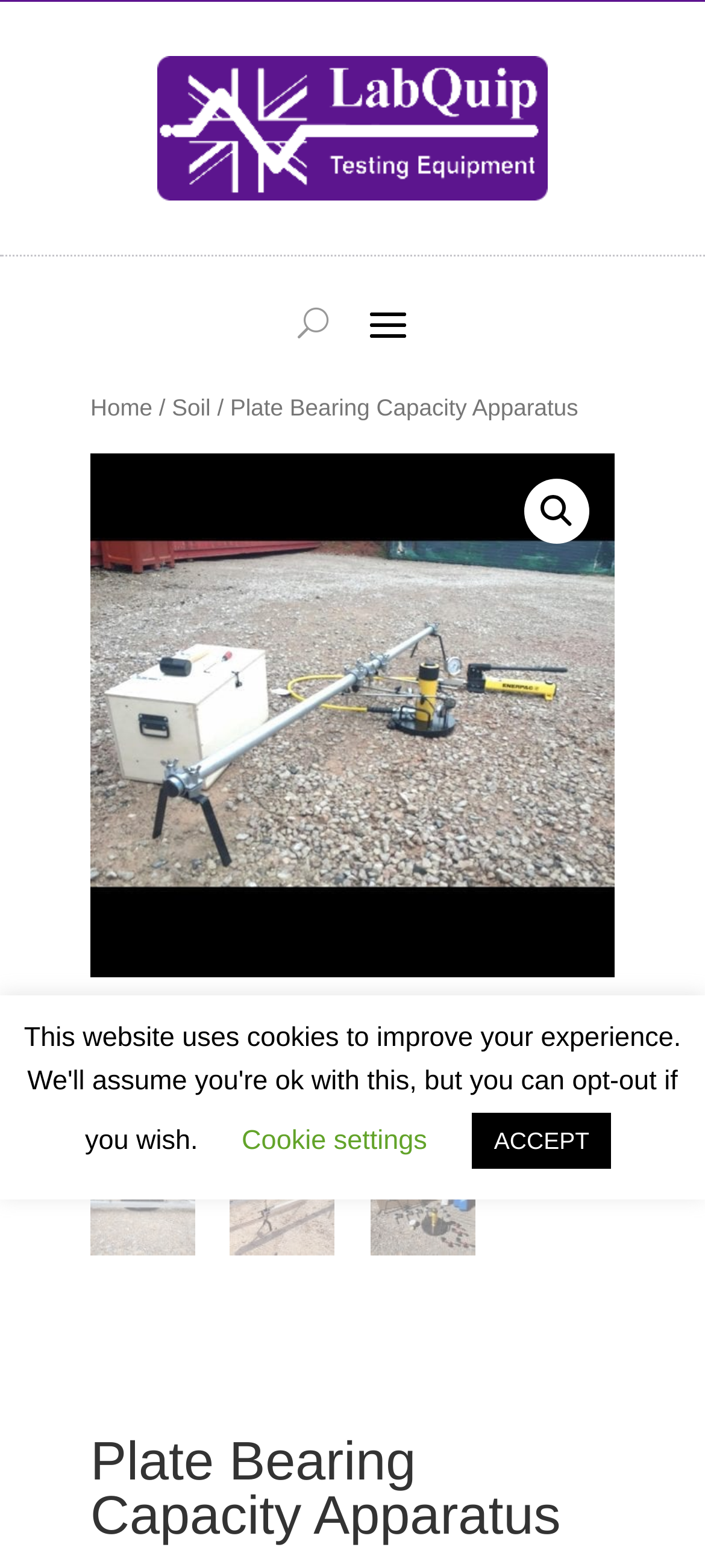Answer the question in one word or a short phrase:
What is the purpose of the 'U' button?

Unknown